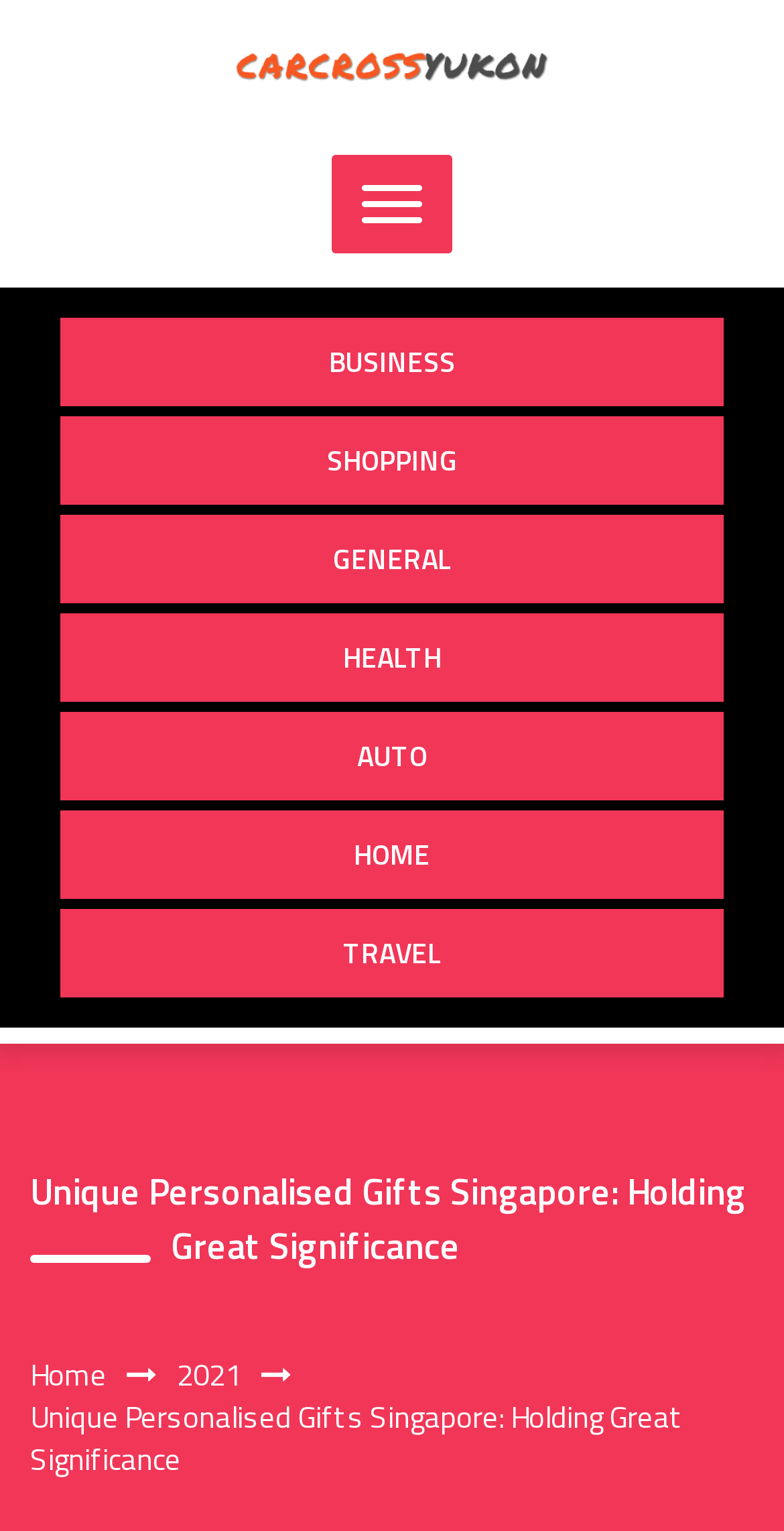Locate the bounding box coordinates of the element you need to click to accomplish the task described by this instruction: "click on the Home link".

[0.038, 0.882, 0.136, 0.912]